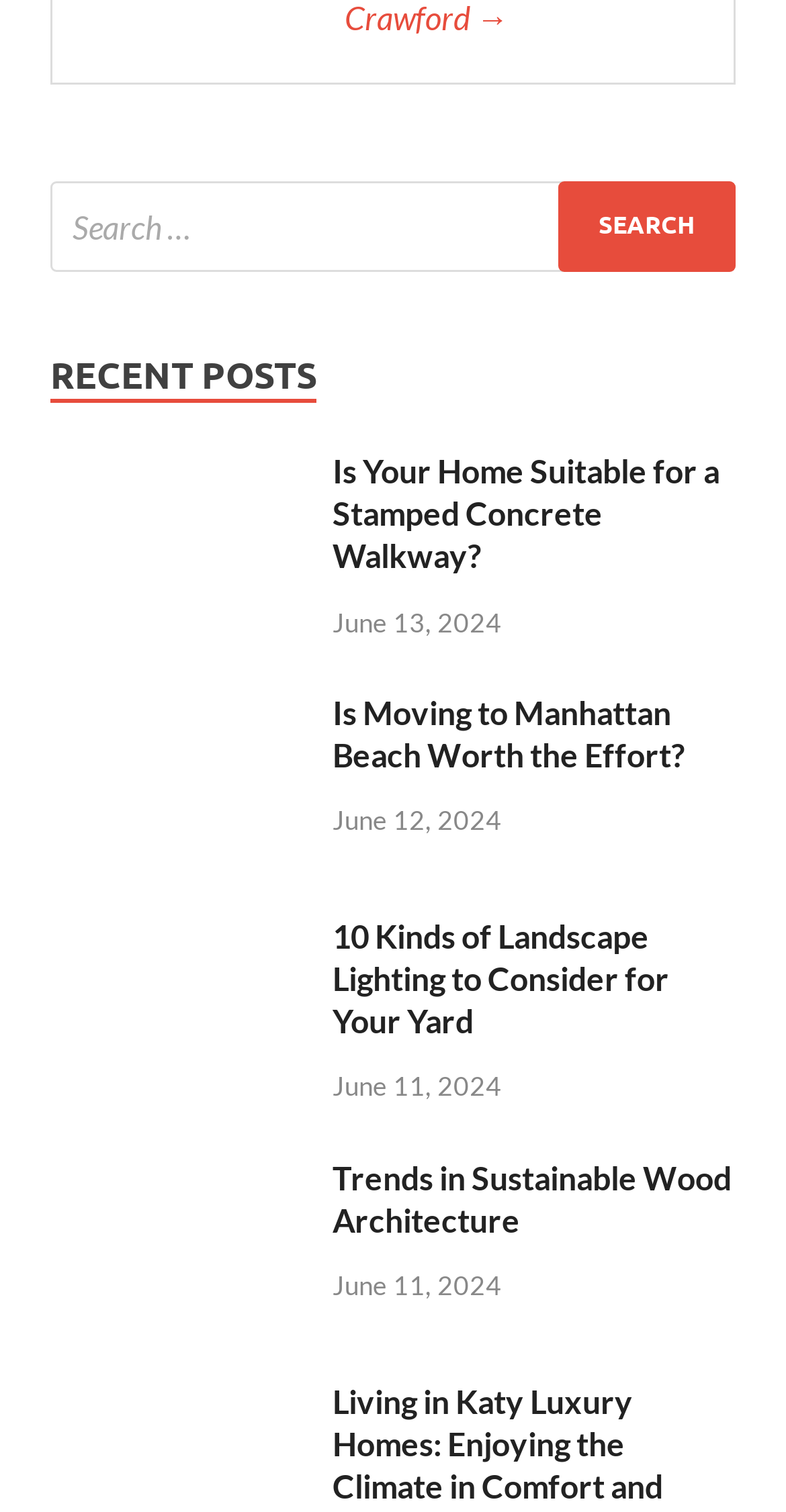Given the description "parent_node: Search for: value="Search"", determine the bounding box of the corresponding UI element.

[0.71, 0.12, 0.936, 0.18]